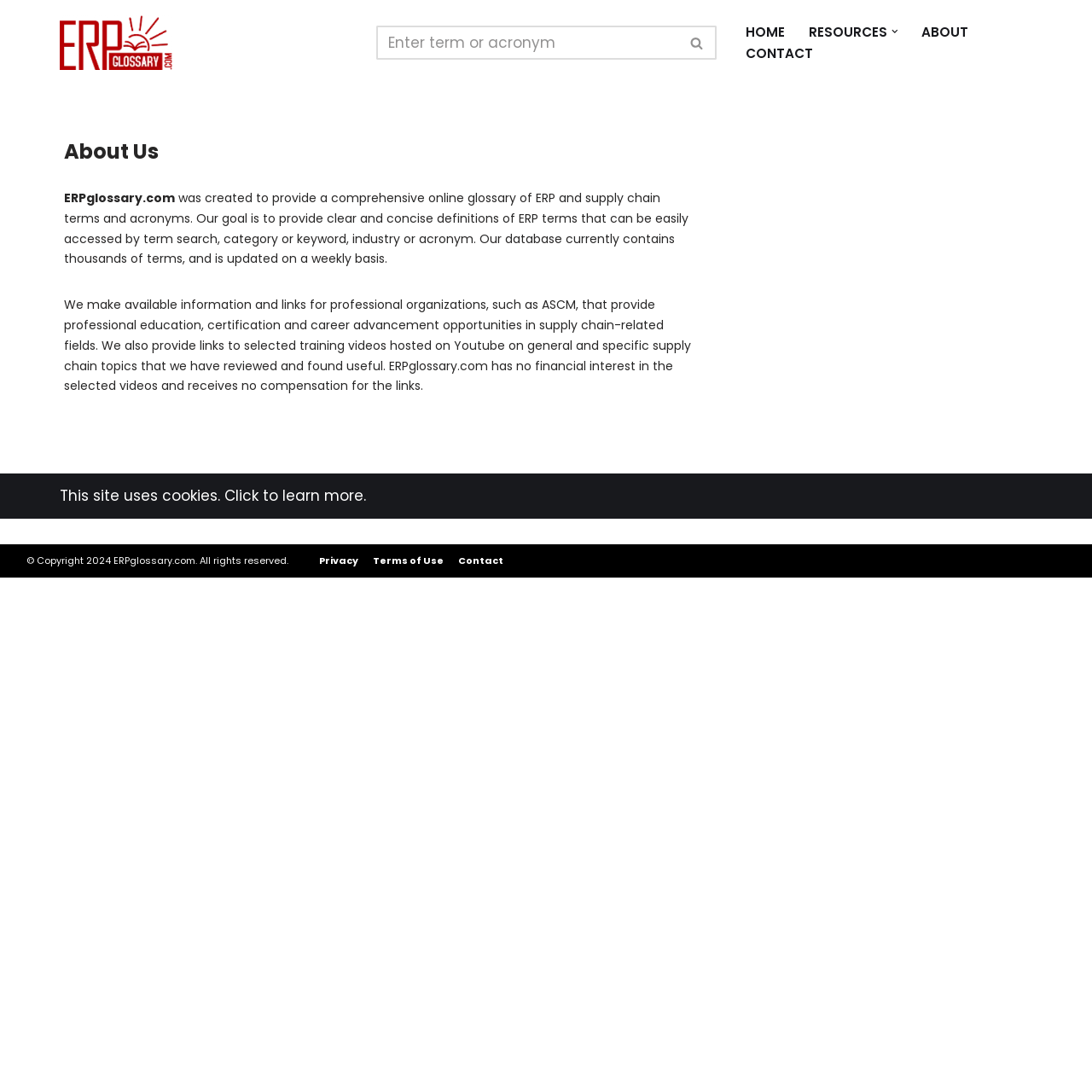Determine the bounding box coordinates of the section to be clicked to follow the instruction: "Learn more about cookies". The coordinates should be given as four float numbers between 0 and 1, formatted as [left, top, right, bottom].

[0.205, 0.445, 0.335, 0.463]